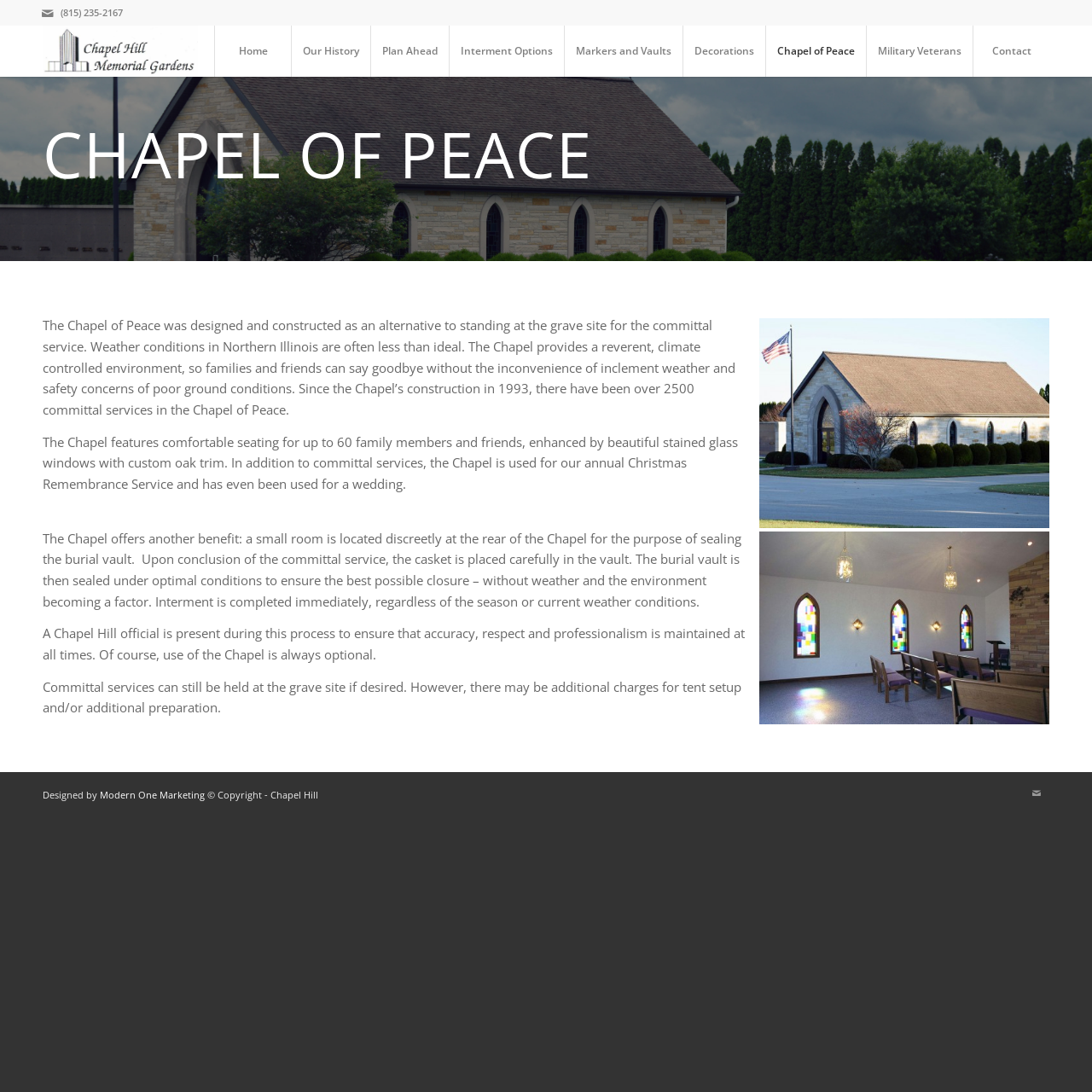Provide a one-word or short-phrase response to the question:
How many people can the Chapel seat?

Up to 60